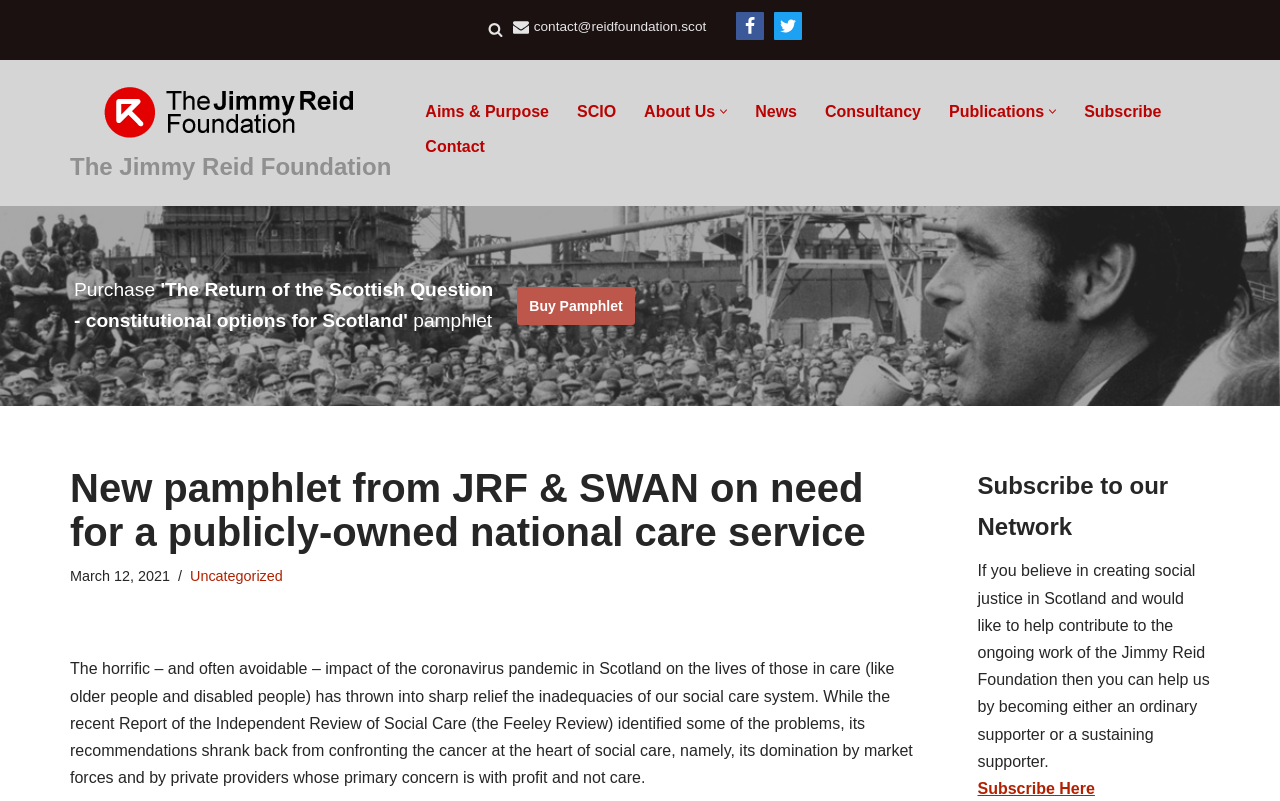Please identify the bounding box coordinates of the clickable region that I should interact with to perform the following instruction: "View popular games". The coordinates should be expressed as four float numbers between 0 and 1, i.e., [left, top, right, bottom].

None